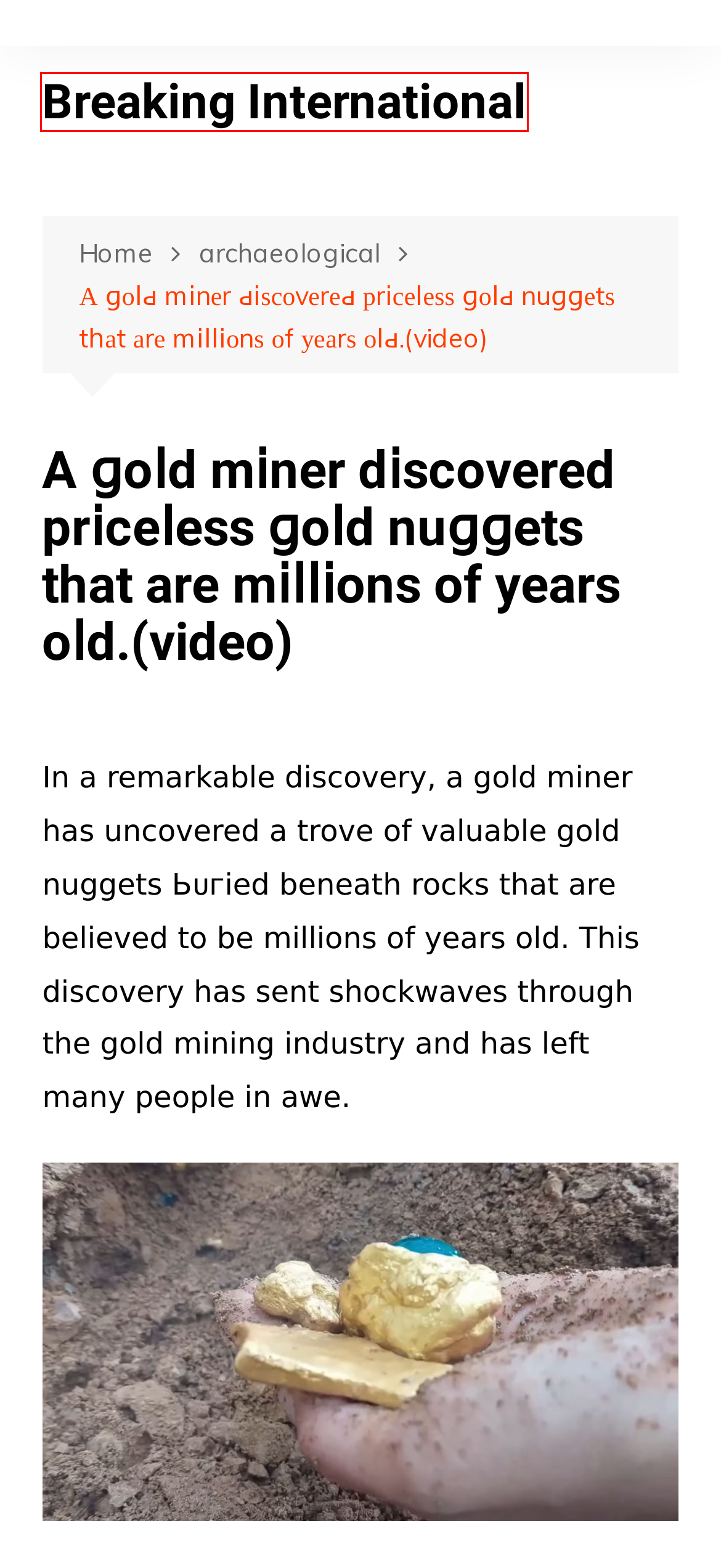You are given a screenshot of a webpage within which there is a red rectangle bounding box. Please choose the best webpage description that matches the new webpage after clicking the selected element in the bounding box. Here are the options:
A. The Radiance of Children: Spreading Happiness by Simply Being Themselves – Breaking International
B. Terms of Service – Breaking International
C. archaeological – Breaking International
D. Breaking International
E. One Stop Solution For WordPress Themes, Plugins & Services
F. Privacy Policy – Breaking International
G. Contact Us – Breaking International
H. The Egtved Girl: A Glimpse into the Nordic Bronze Age – Breaking International

D